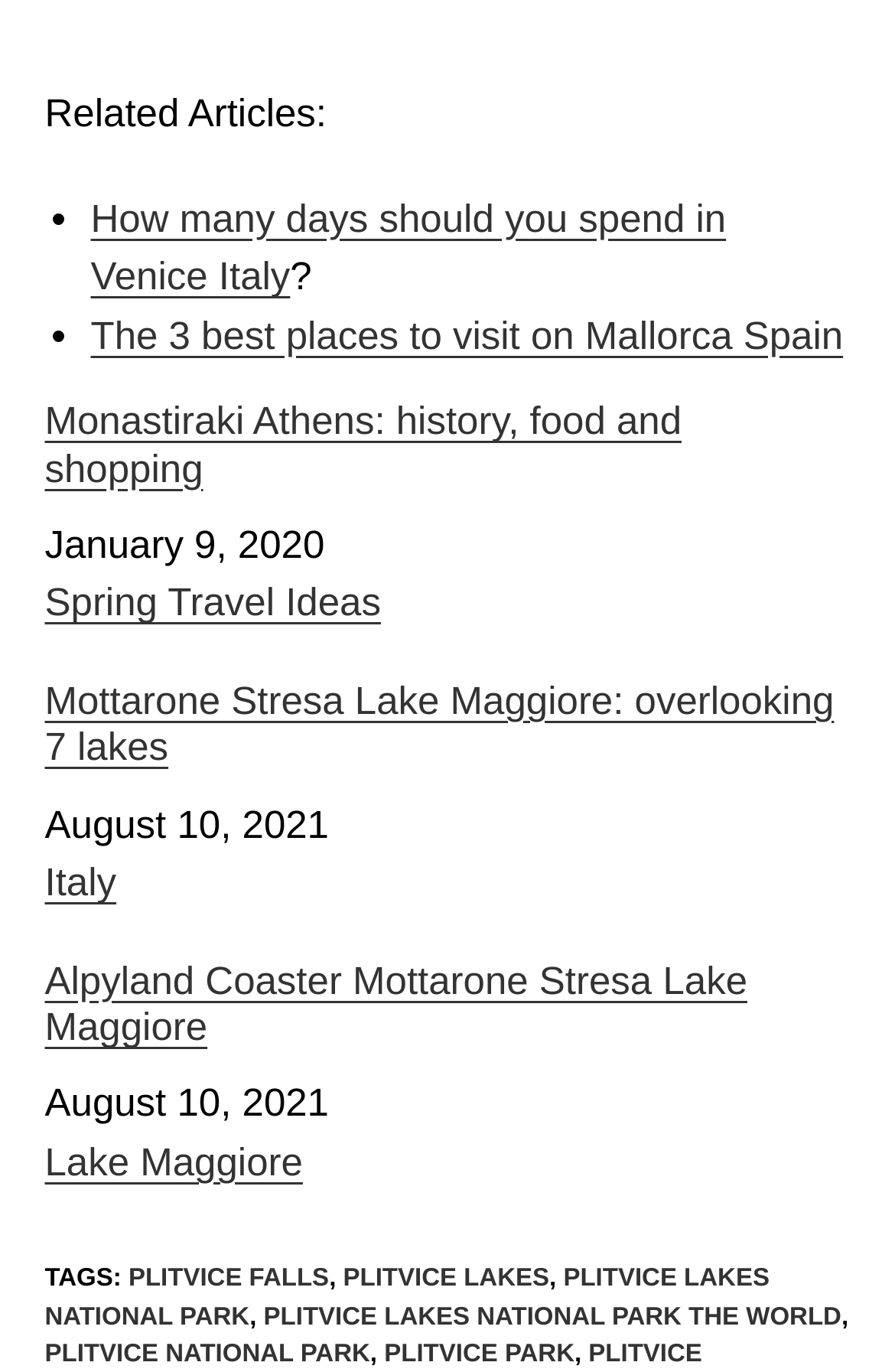What are the tags listed at the bottom of the page?
Your answer should be a single word or phrase derived from the screenshot.

PLITVICE FALLS, PLITVICE LAKES, PLITVICE LAKES NATIONAL PARK, etc.